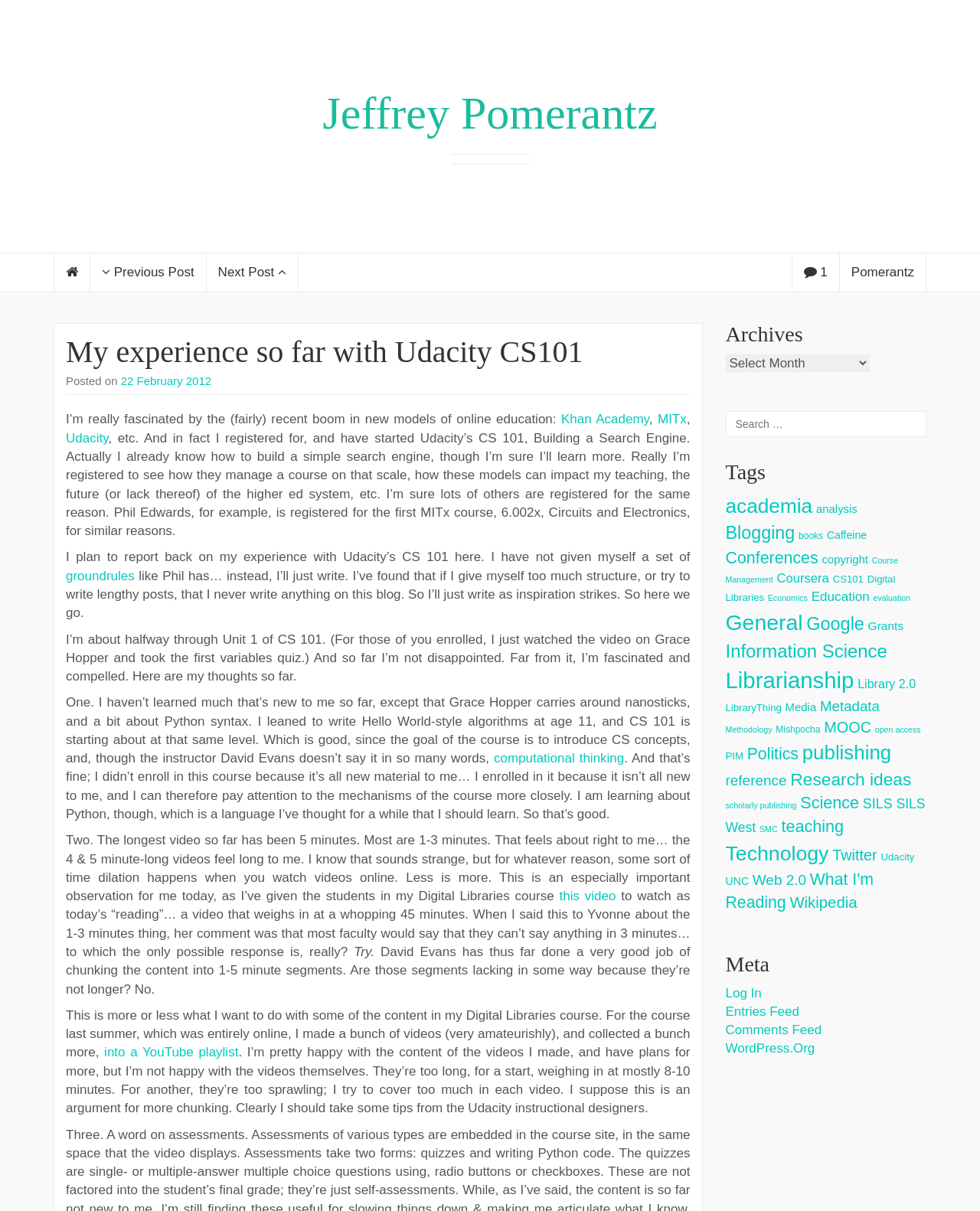Using the webpage screenshot and the element description into a YouTube playlist, determine the bounding box coordinates. Specify the coordinates in the format (top-left x, top-left y, bottom-right x, bottom-right y) with values ranging from 0 to 1.

[0.106, 0.863, 0.243, 0.875]